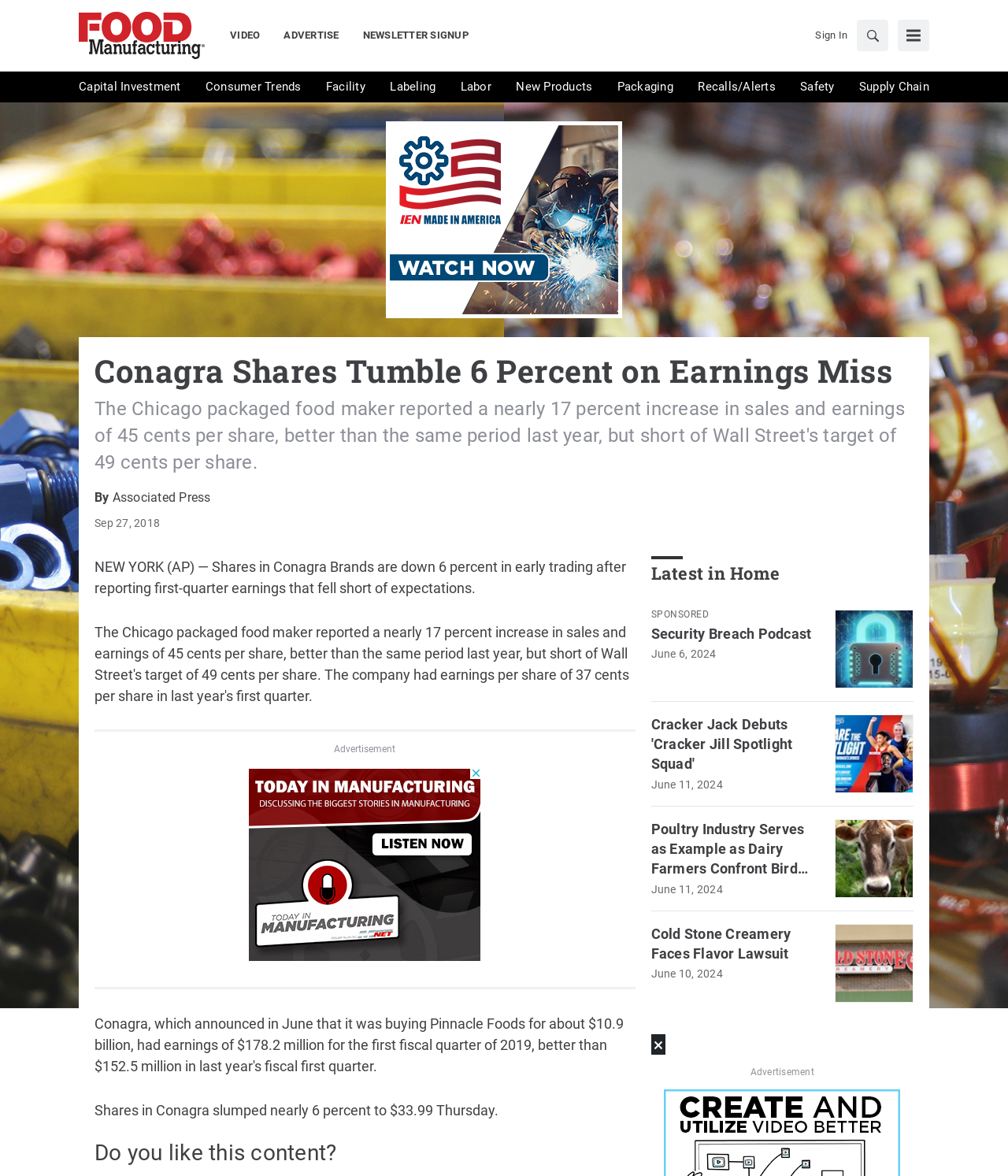What type of website is this?
Please provide a single word or phrase as your answer based on the screenshot.

News website